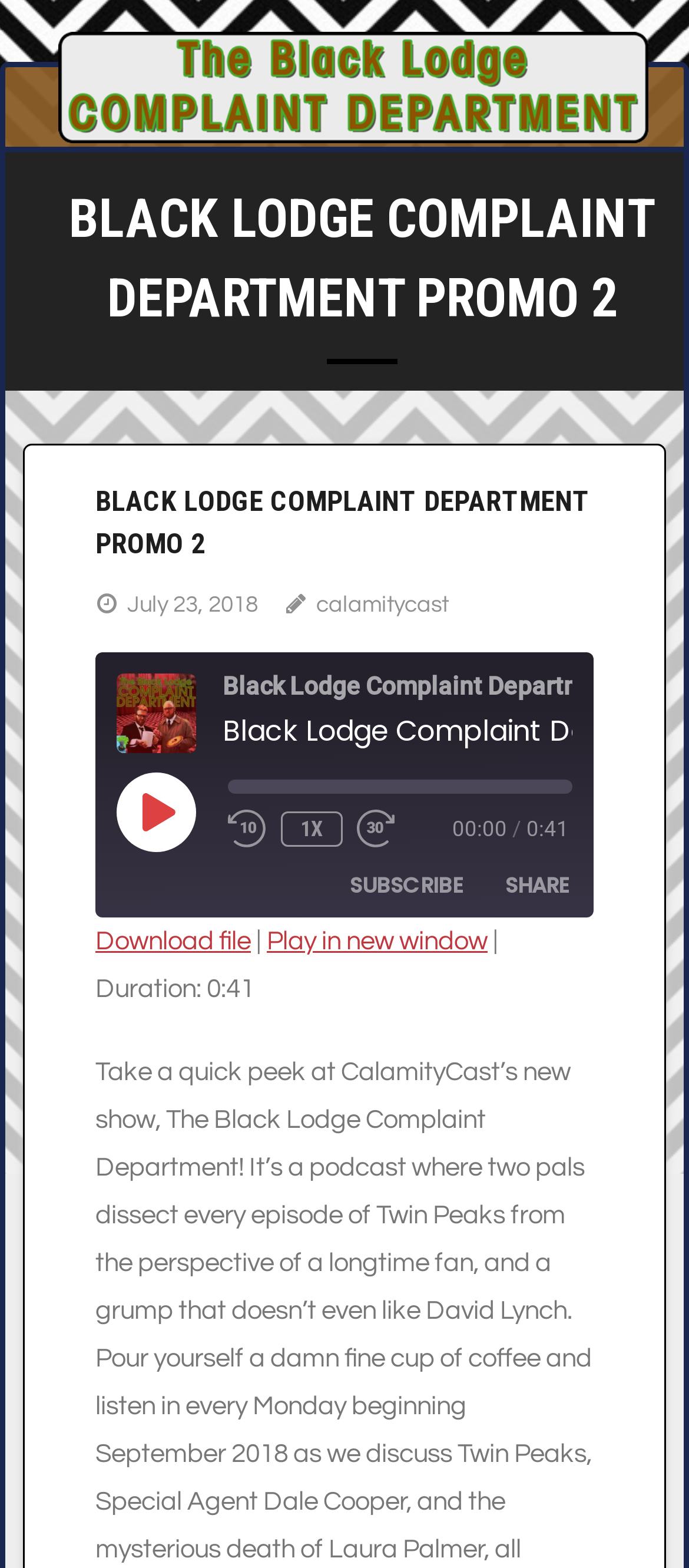What is the name of the podcast?
Based on the image, give a concise answer in the form of a single word or short phrase.

The Black Lodge Complaint Department